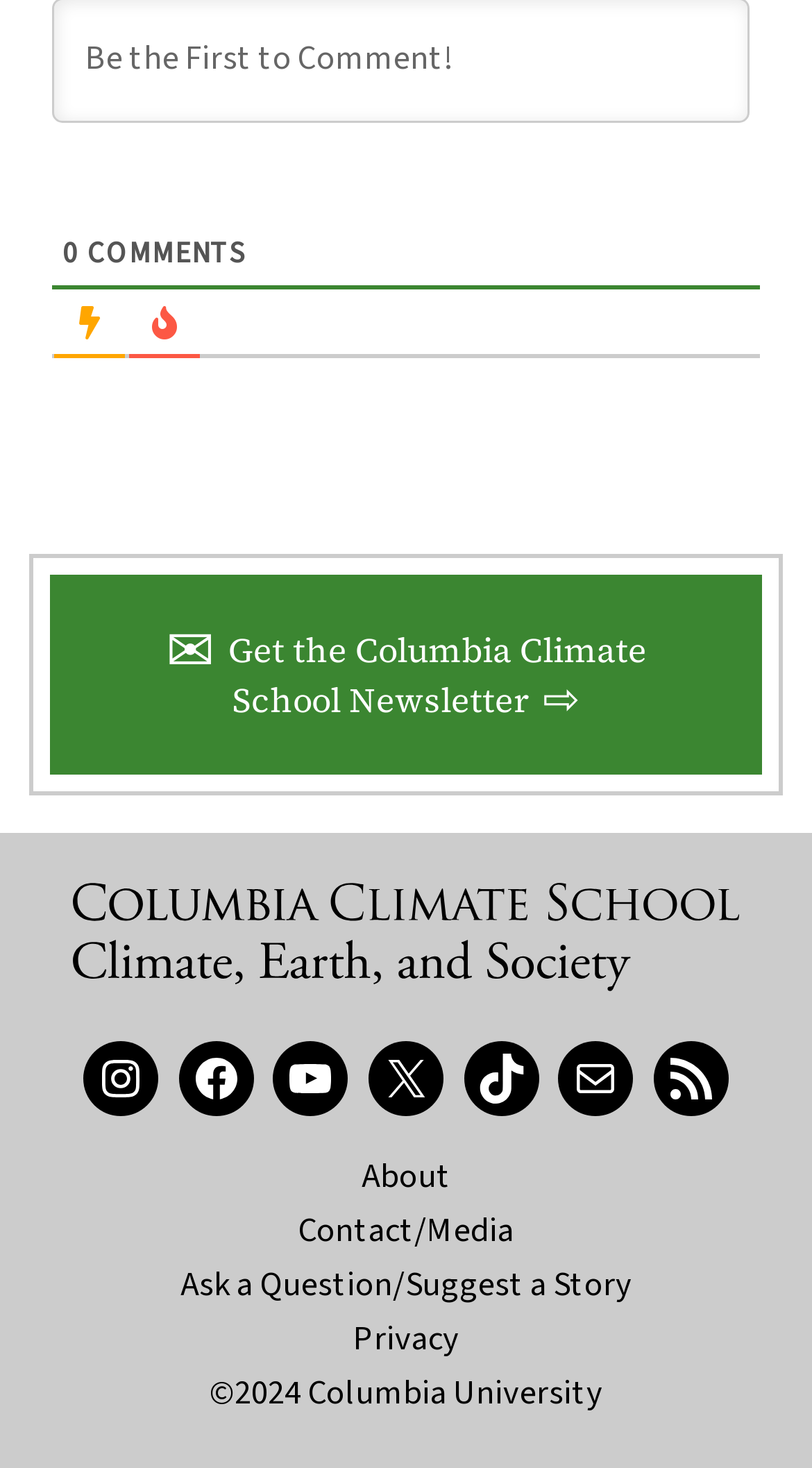Please specify the bounding box coordinates of the clickable region to carry out the following instruction: "Check Copyright information". The coordinates should be four float numbers between 0 and 1, in the format [left, top, right, bottom].

None